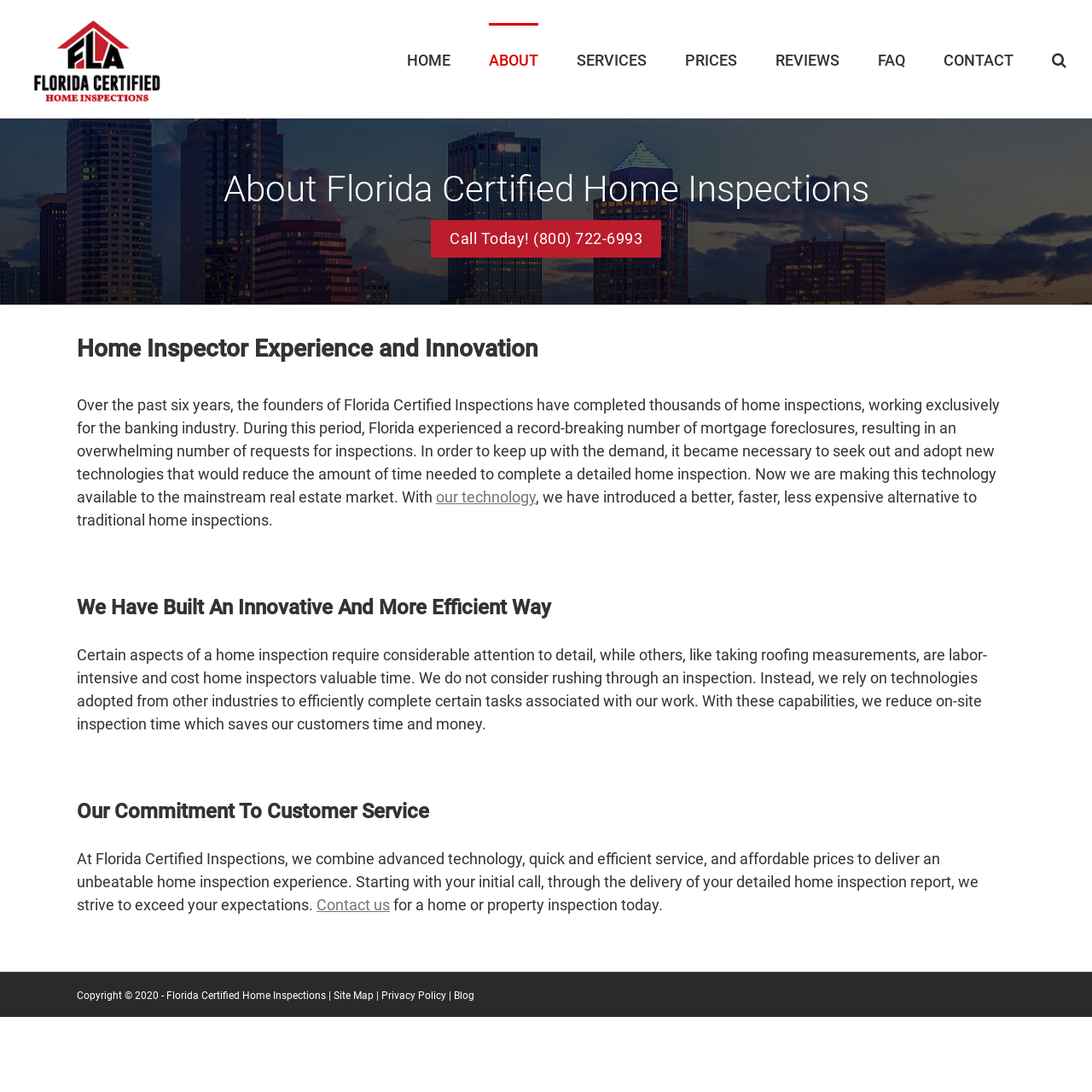Determine the bounding box coordinates of the clickable area required to perform the following instruction: "Click the 'Site Map' link". The coordinates should be represented as four float numbers between 0 and 1: [left, top, right, bottom].

[0.305, 0.906, 0.342, 0.917]